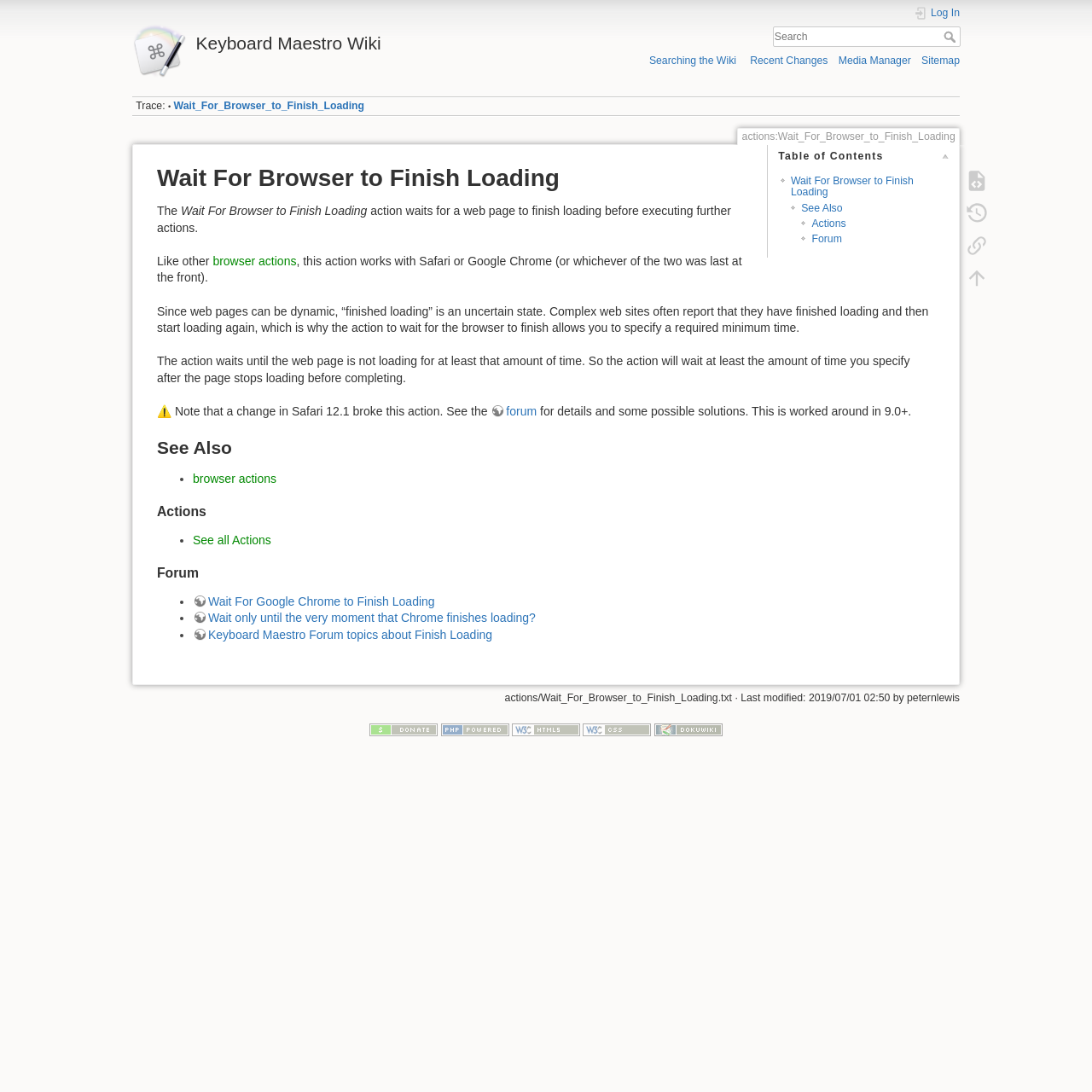Answer the following query with a single word or phrase:
What is the issue with Safari 12.1?

It broke the 'Wait For Browser to Finish Loading' action